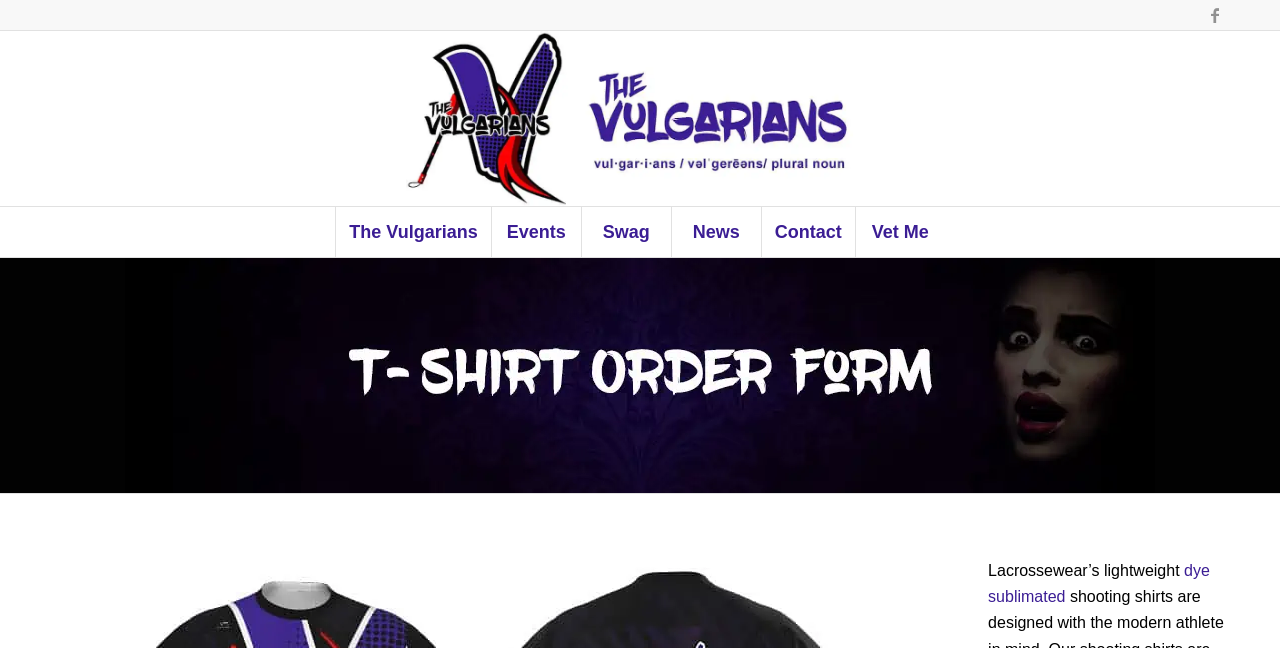Using the provided element description: "The Vulgarians", identify the bounding box coordinates. The coordinates should be four floats between 0 and 1 in the order [left, top, right, bottom].

[0.262, 0.319, 0.383, 0.397]